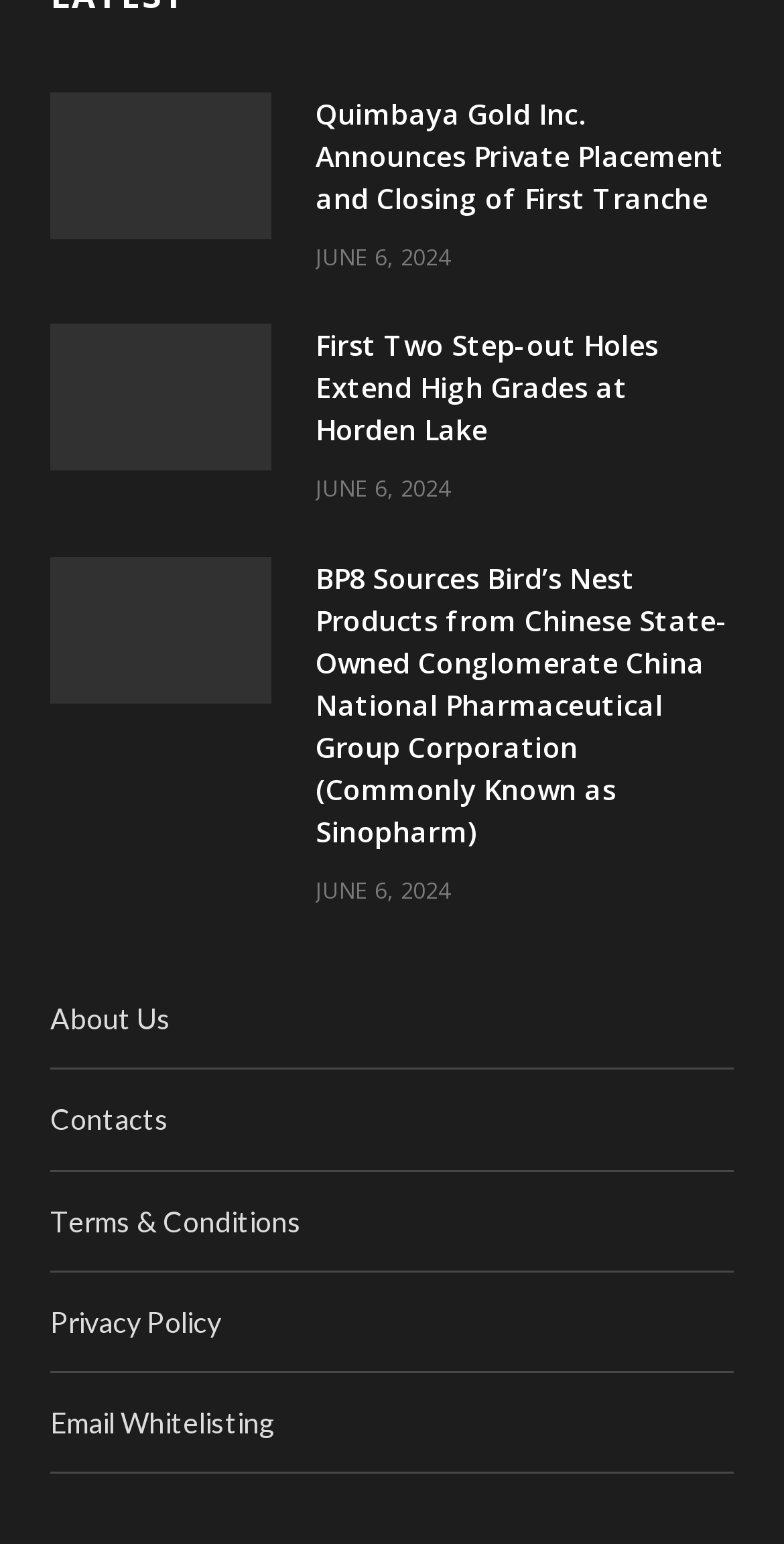Determine the bounding box coordinates of the clickable element to achieve the following action: 'View details of First Two Step-out Holes Extend High Grades at Horden Lake'. Provide the coordinates as four float values between 0 and 1, formatted as [left, top, right, bottom].

[0.064, 0.21, 0.346, 0.305]